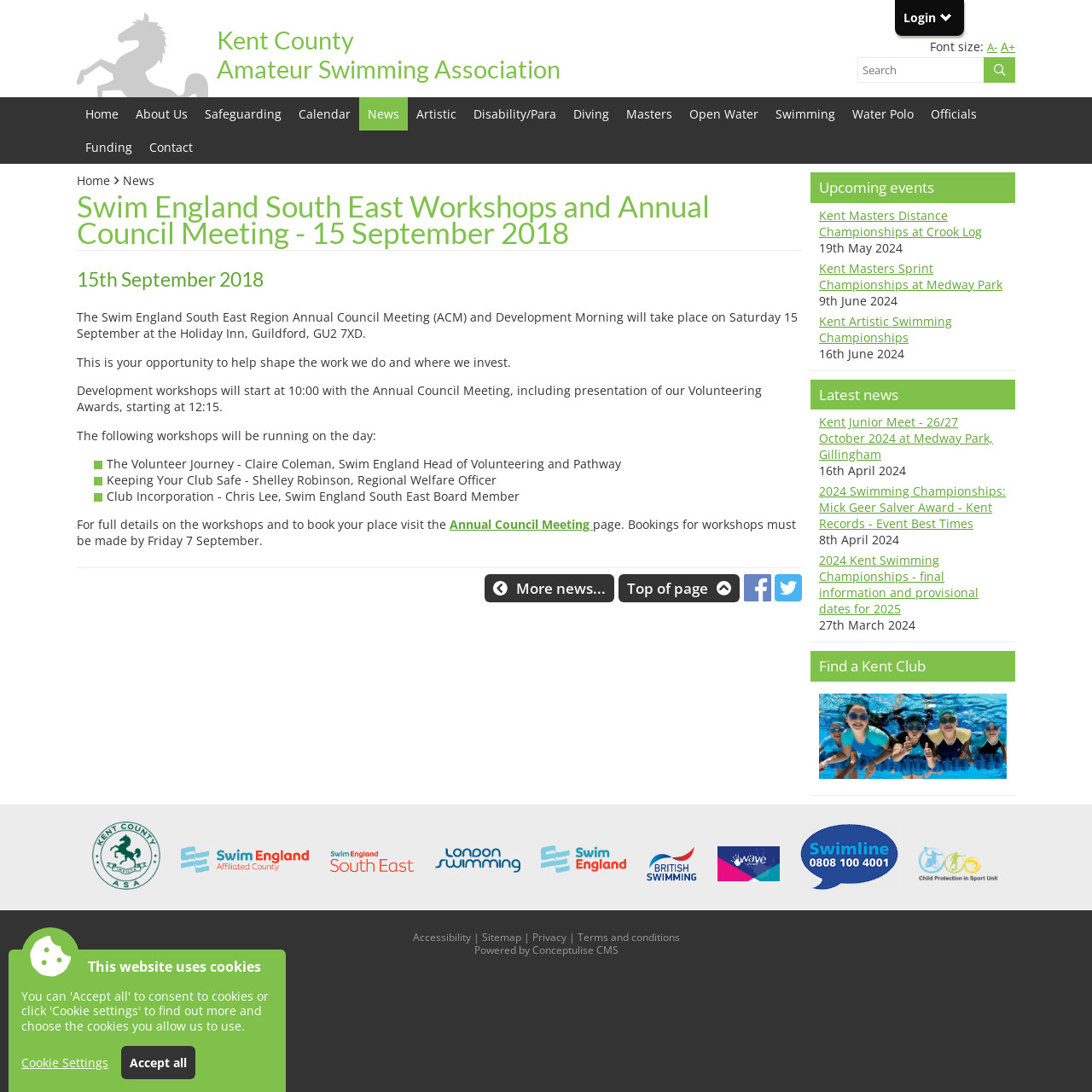Please identify the bounding box coordinates of the region to click in order to complete the task: "Click the 'Login' link". The coordinates must be four float numbers between 0 and 1, specified as [left, top, right, bottom].

[0.827, 0.009, 0.872, 0.024]